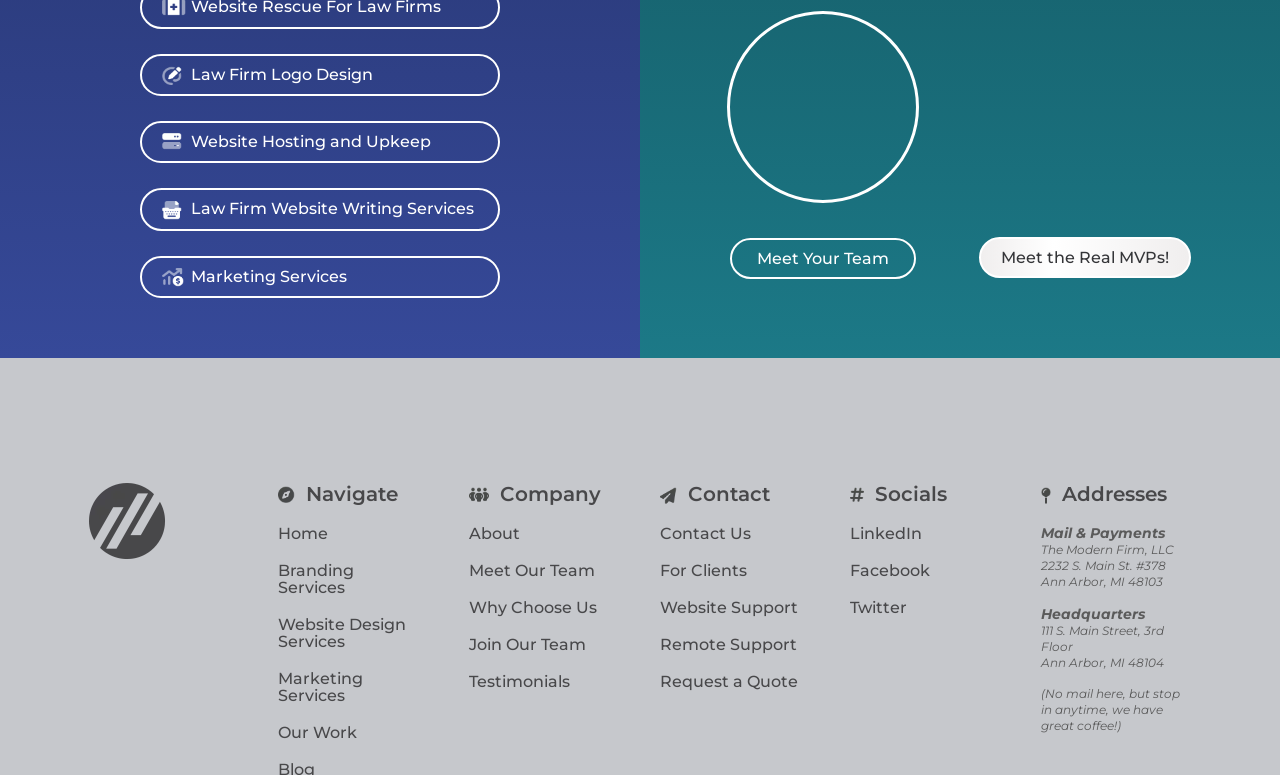Find the bounding box coordinates of the clickable region needed to perform the following instruction: "Read the article 'Microneedling vs. Microblading: Understanding the Differences'". The coordinates should be provided as four float numbers between 0 and 1, i.e., [left, top, right, bottom].

None